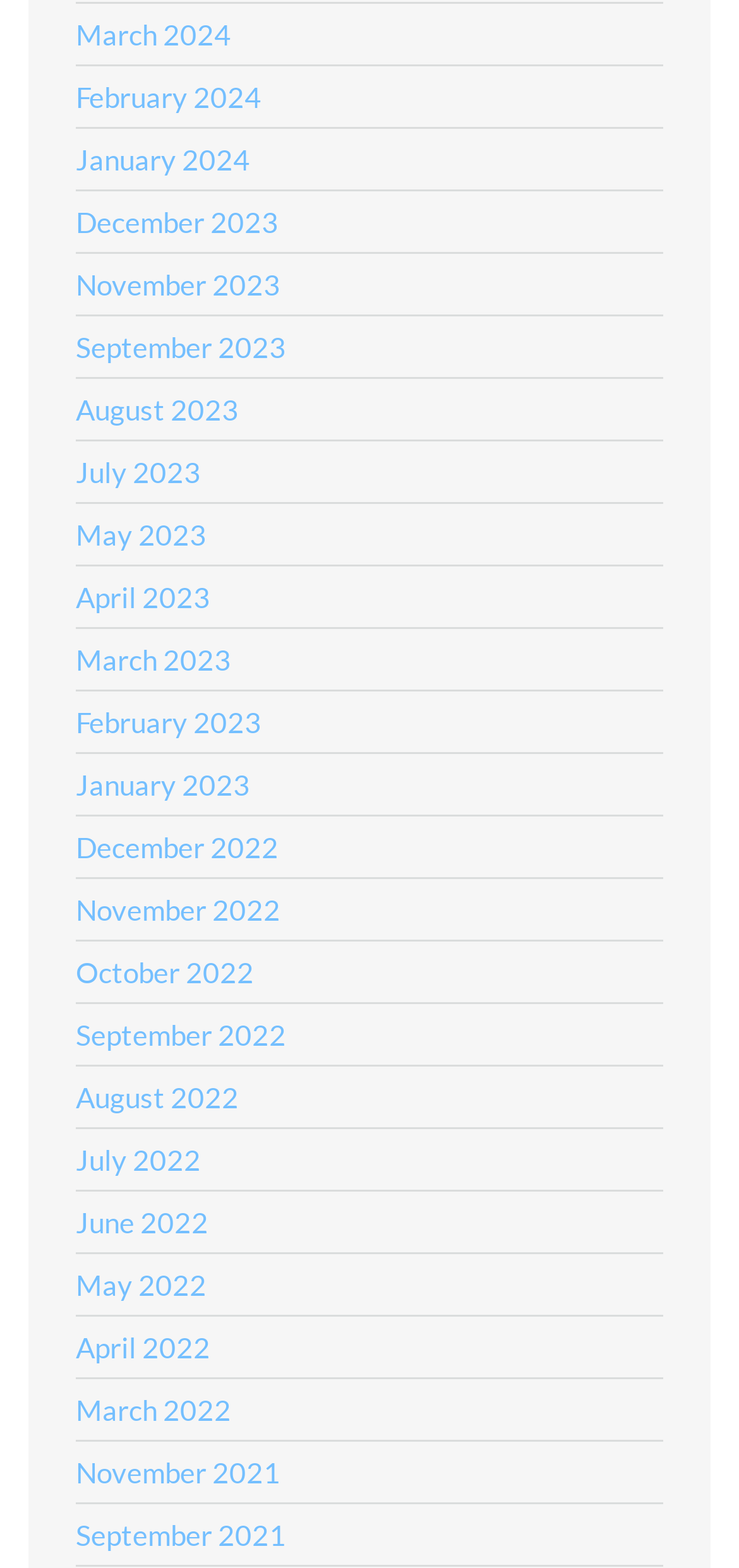How many months are listed in 2023?
Based on the image, answer the question with as much detail as possible.

I can count the number of links that correspond to months in 2023, which are January 2023 to December 2023, and find that there are 12 months listed in 2023.